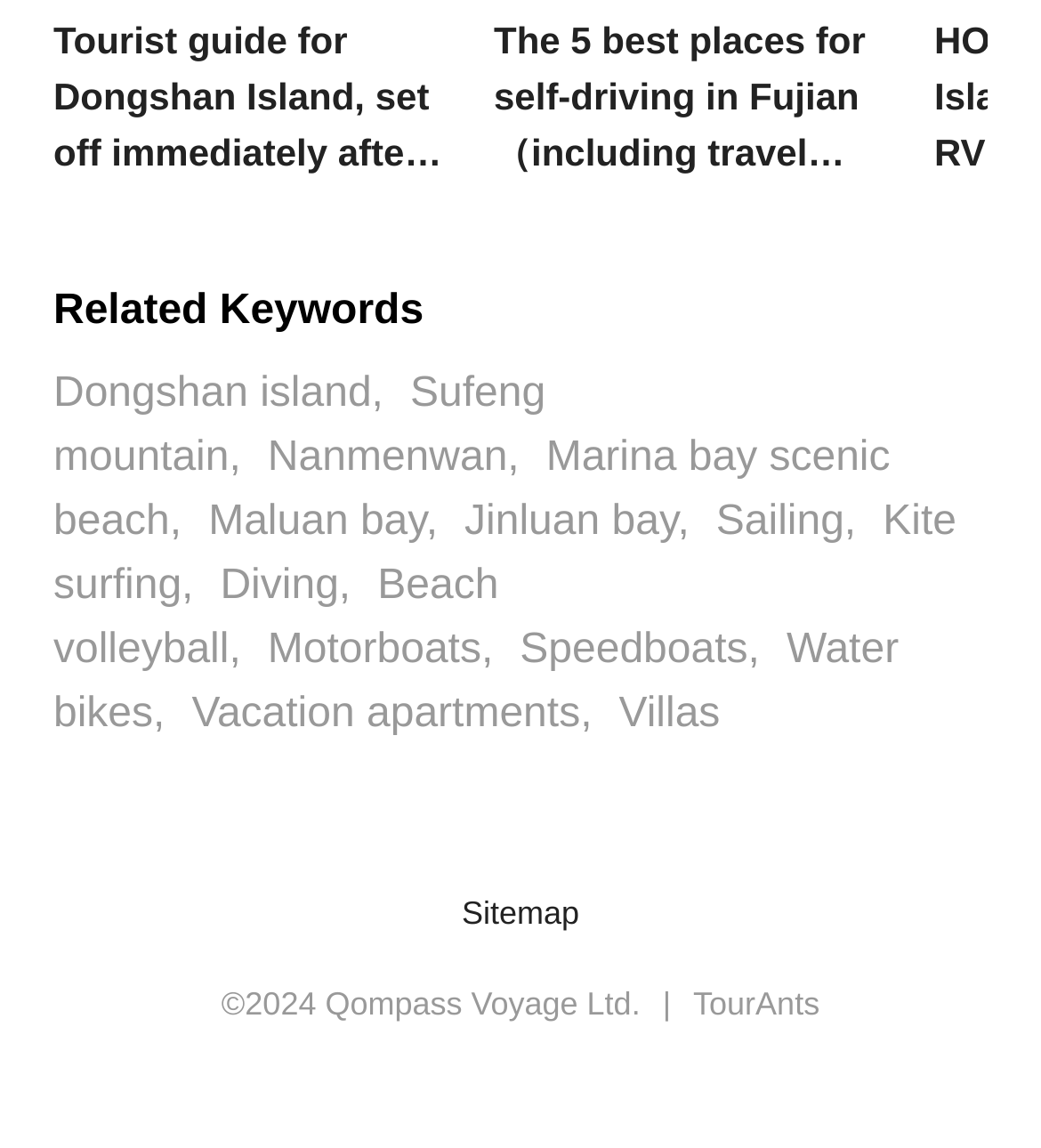Review the image closely and give a comprehensive answer to the question: What is the company name mentioned in the footer?

I looked at the footer section and found the company name 'Qompass Voyage Ltd.' mentioned.